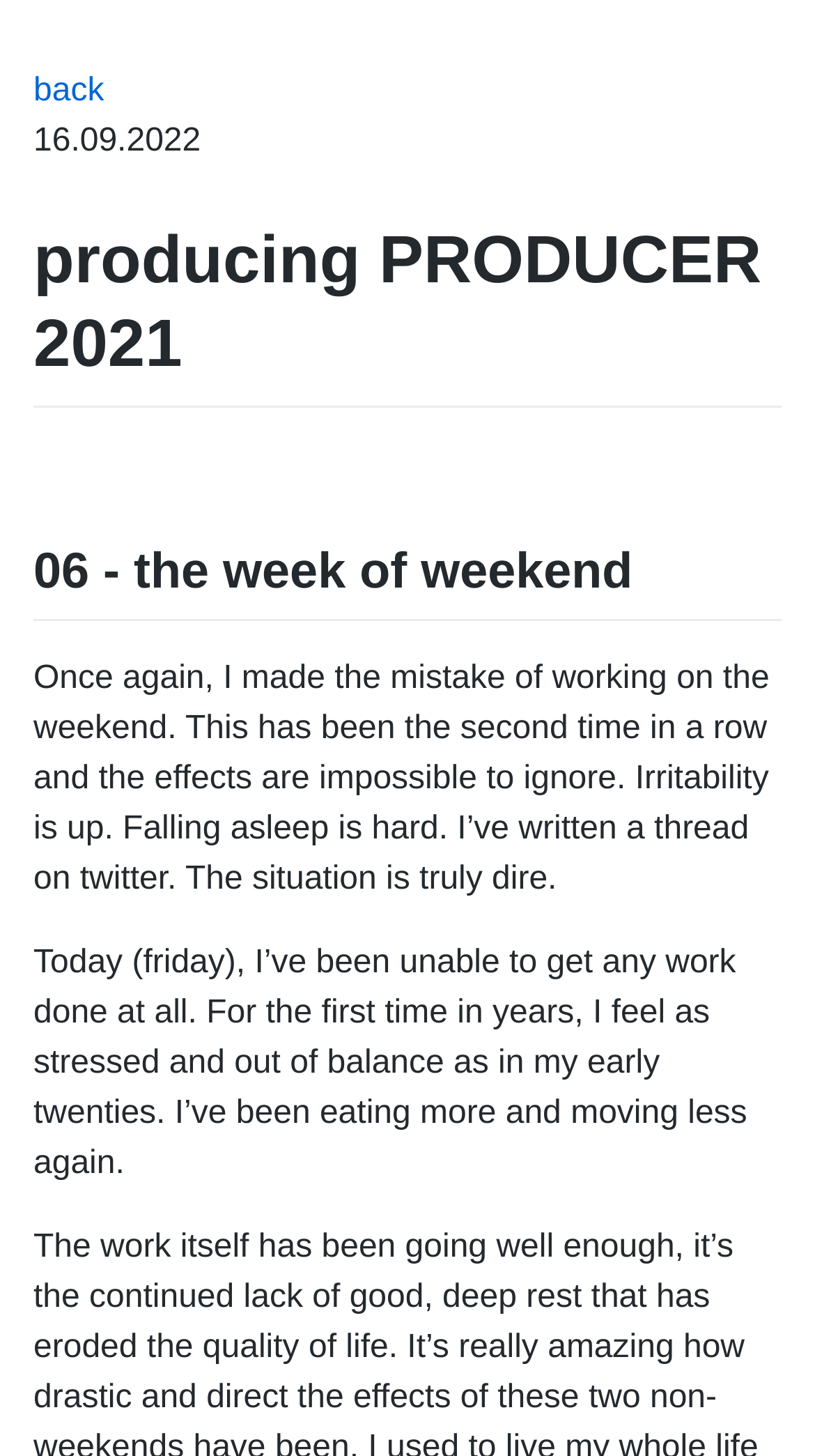Describe all the significant parts and information present on the webpage.

The webpage is about a personal blog or journal entry titled "Stuffed Wombat". At the top left corner, there is a link labeled "back". Next to it, there is a date "16.09.2022" displayed. 

Below the date, there are two headings. The first heading reads "producing PRODUCER 2021" and spans almost the entire width of the page. The second heading, "06 - the week of weekend Anchor", is positioned below the first one, and it contains a link to "Anchor" at the end of the text.

Following the second heading, there are two blocks of text. The first block describes the author's mistake of working on the weekend, which has led to irritability, sleeplessness, and other negative effects. The author mentions a Twitter thread about this situation. The second block of text continues to describe the author's struggles, including being unable to work, feeling stressed, and falling back into unhealthy habits.